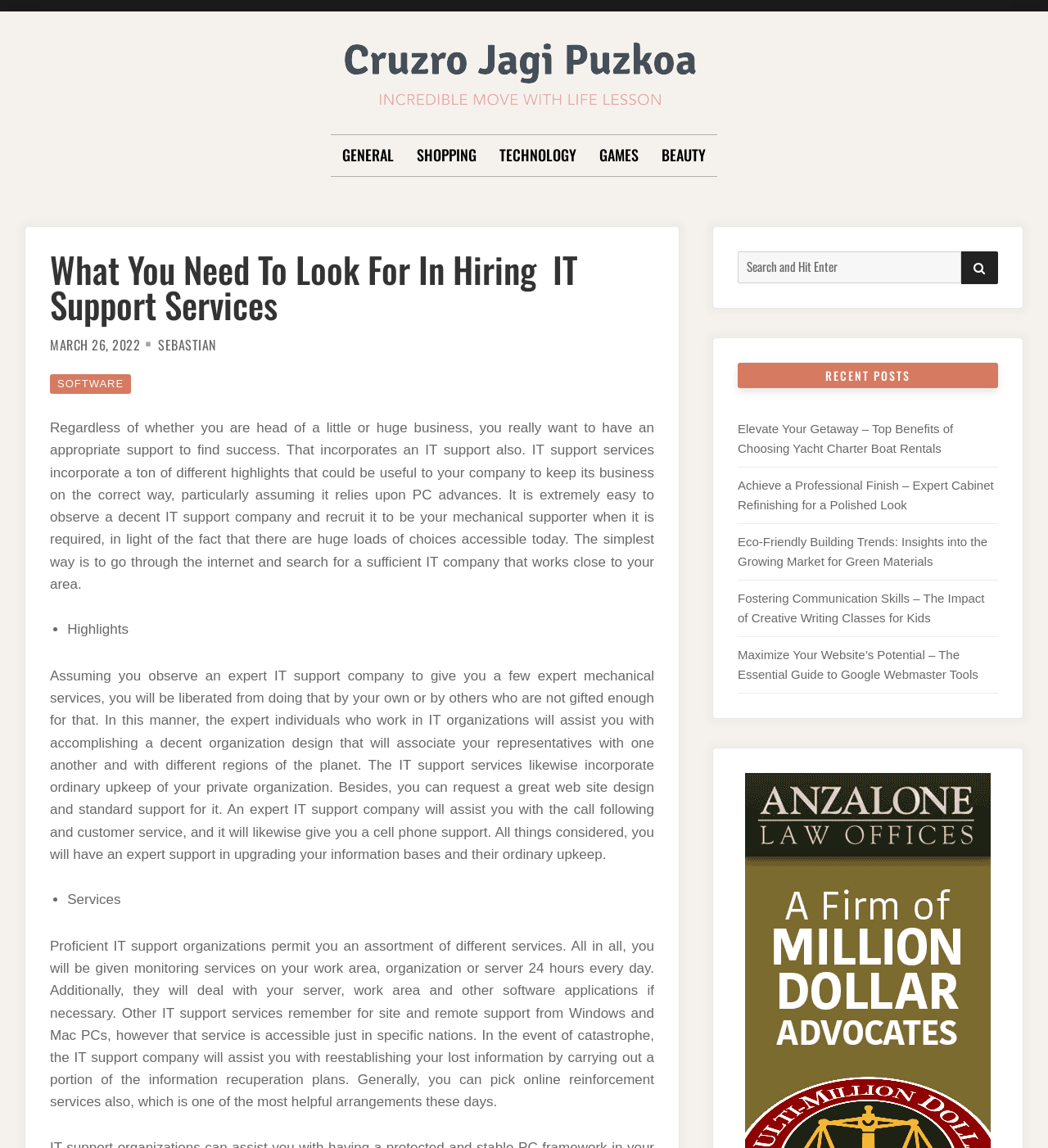Identify the bounding box for the UI element that is described as follows: "Disclaimer & Privacy Policy".

None